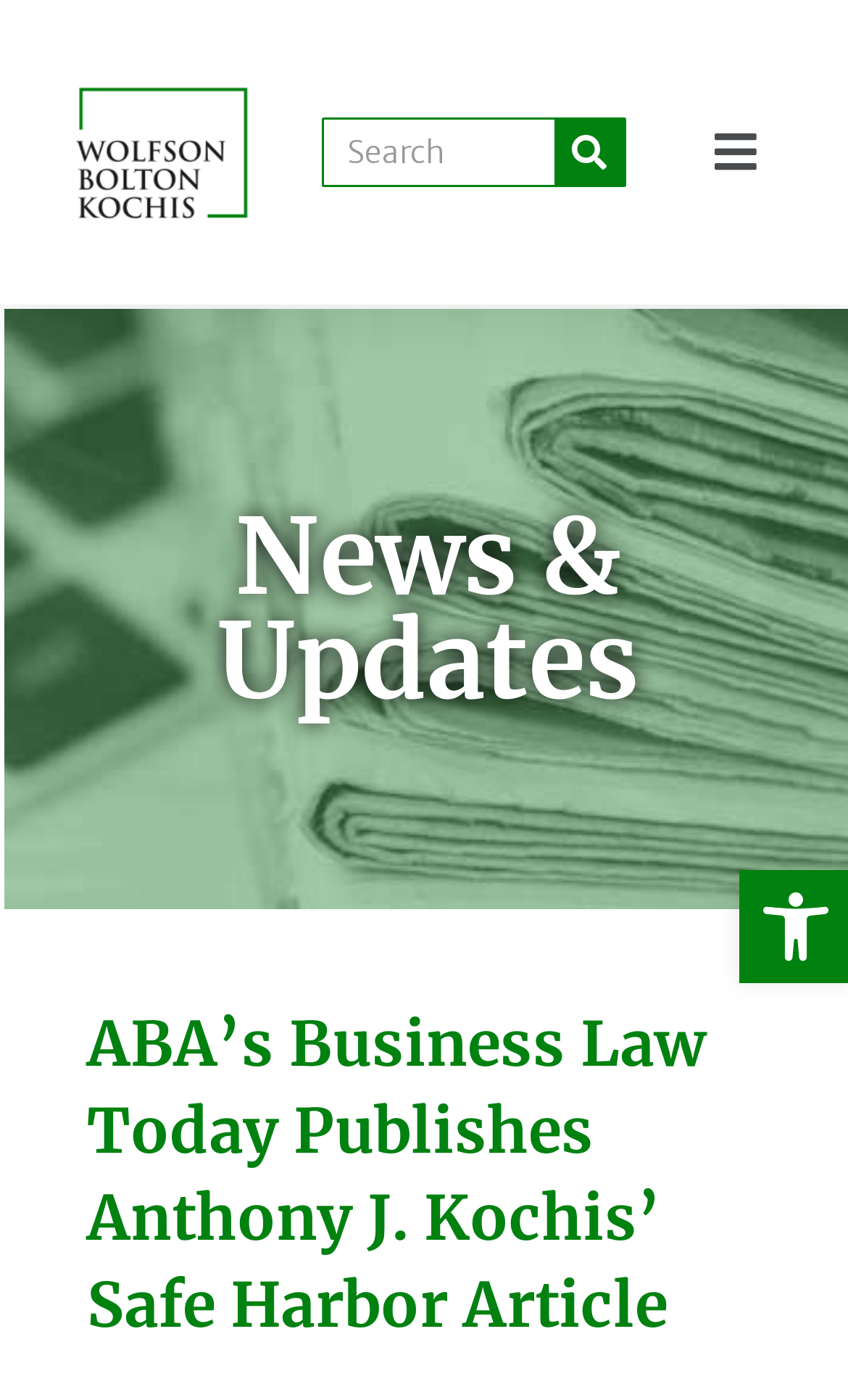Provide a one-word or brief phrase answer to the question:
What is the logo of the law firm?

Wolfson-Bolton-Kochis